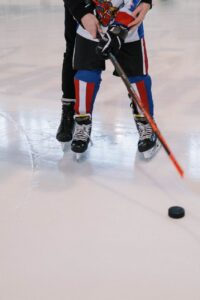What is the object lying on the ice in front of the player?
Offer a detailed and full explanation in response to the question.

The puck is a rubber disc that is used in the game of hockey, and it is lying on the ice in front of the player, indicating that they are preparing to take action, such as passing, shooting, or controlling the puck.